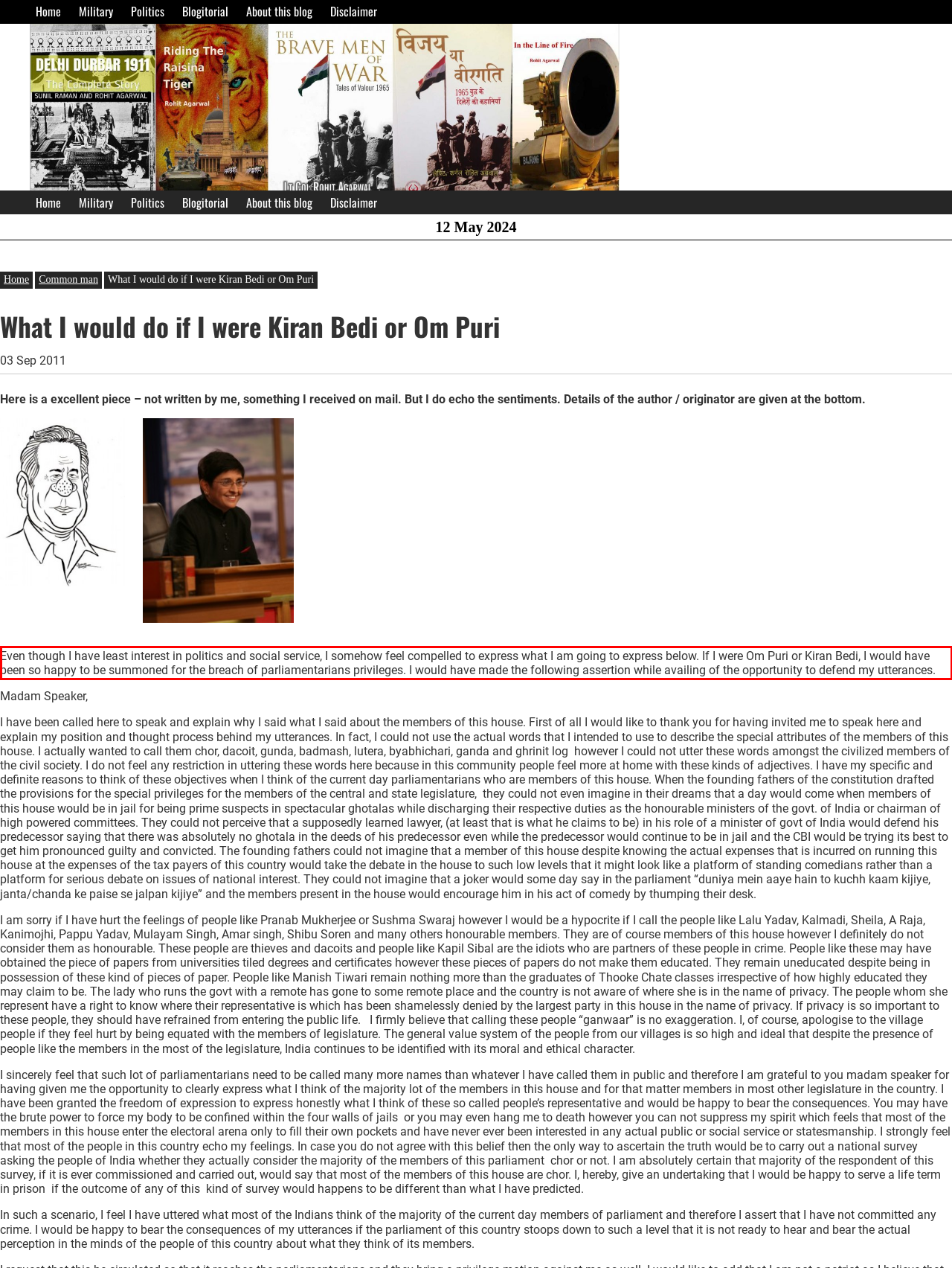Identify and transcribe the text content enclosed by the red bounding box in the given screenshot.

Even though I have least interest in politics and social service, I somehow feel compelled to express what I am going to express below. If I were Om Puri or Kiran Bedi, I would have been so happy to be summoned for the breach of parliamentarians privileges. I would have made the following assertion while availing of the opportunity to defend my utterances.